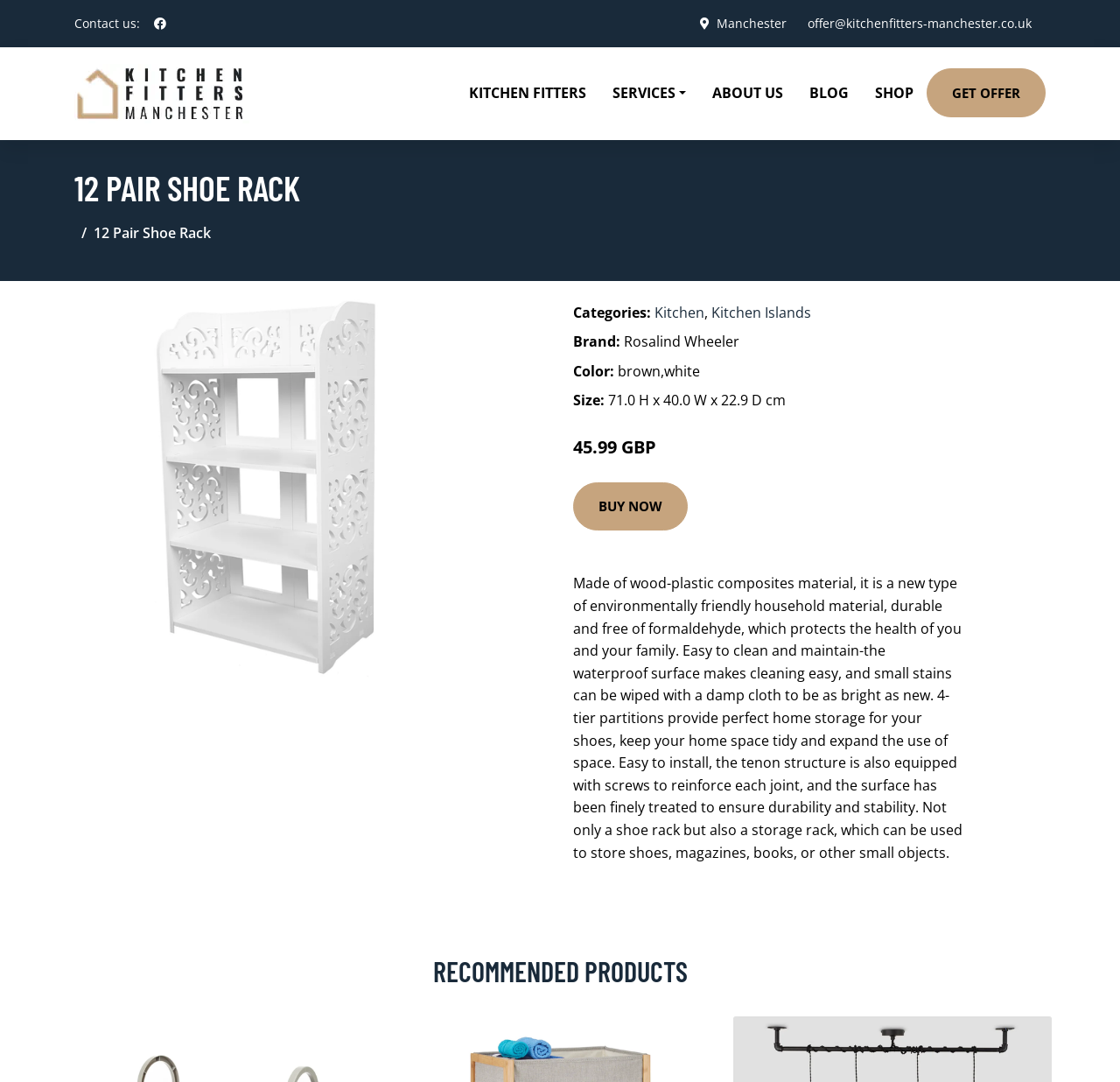What is the company's email address?
Please interpret the details in the image and answer the question thoroughly.

I found the company's email address by looking at the links at the top of the webpage, where I saw a link with the text 'offer@kitchenfitters-manchester.co.uk'.